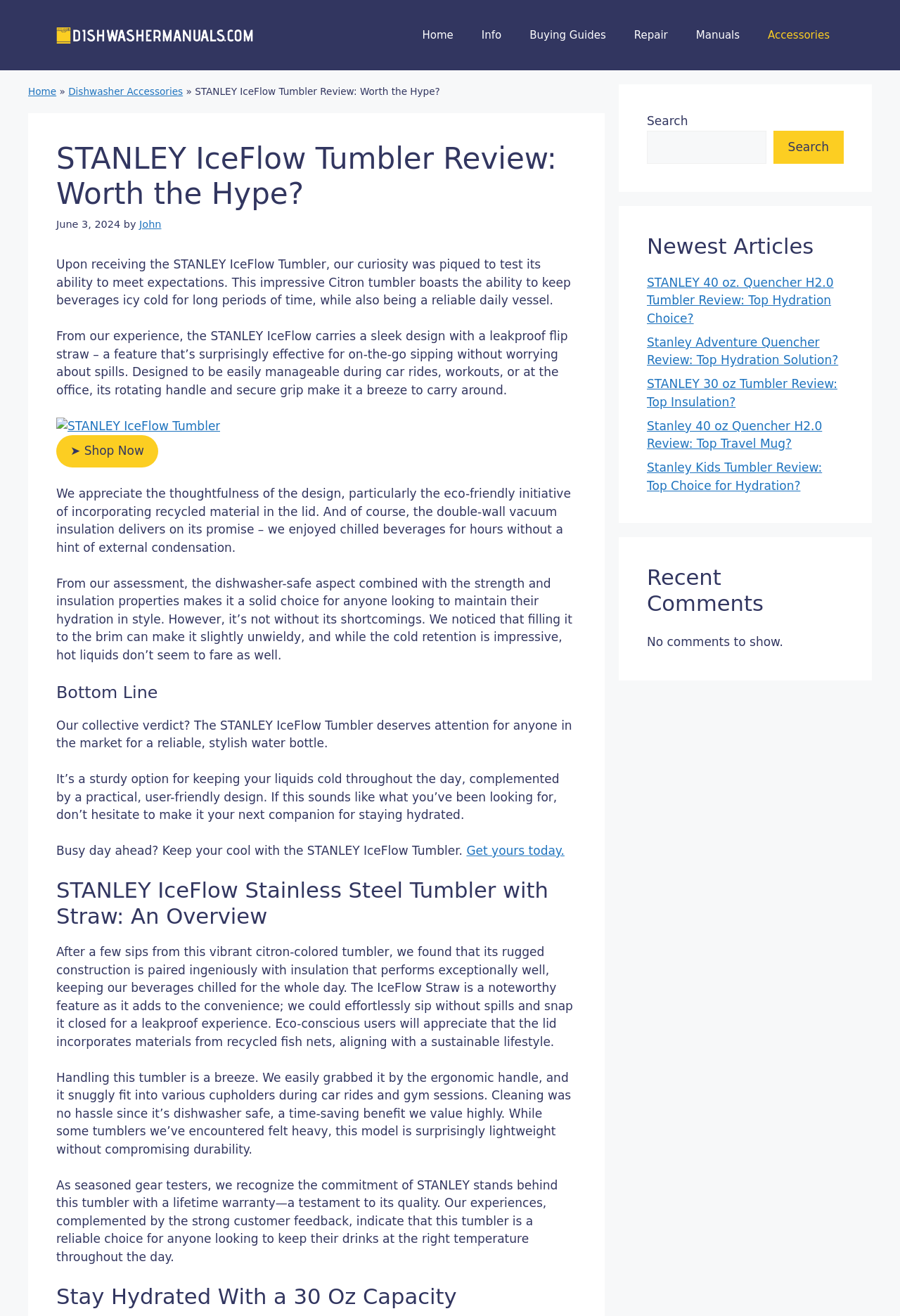Identify the bounding box coordinates of the clickable region to carry out the given instruction: "Click on 'Home'".

[0.454, 0.011, 0.519, 0.043]